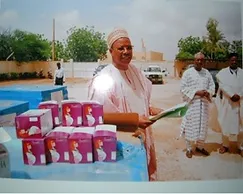What is the focus of the humanitarian effort?
Using the image as a reference, answer with just one word or a short phrase.

improving health outcomes